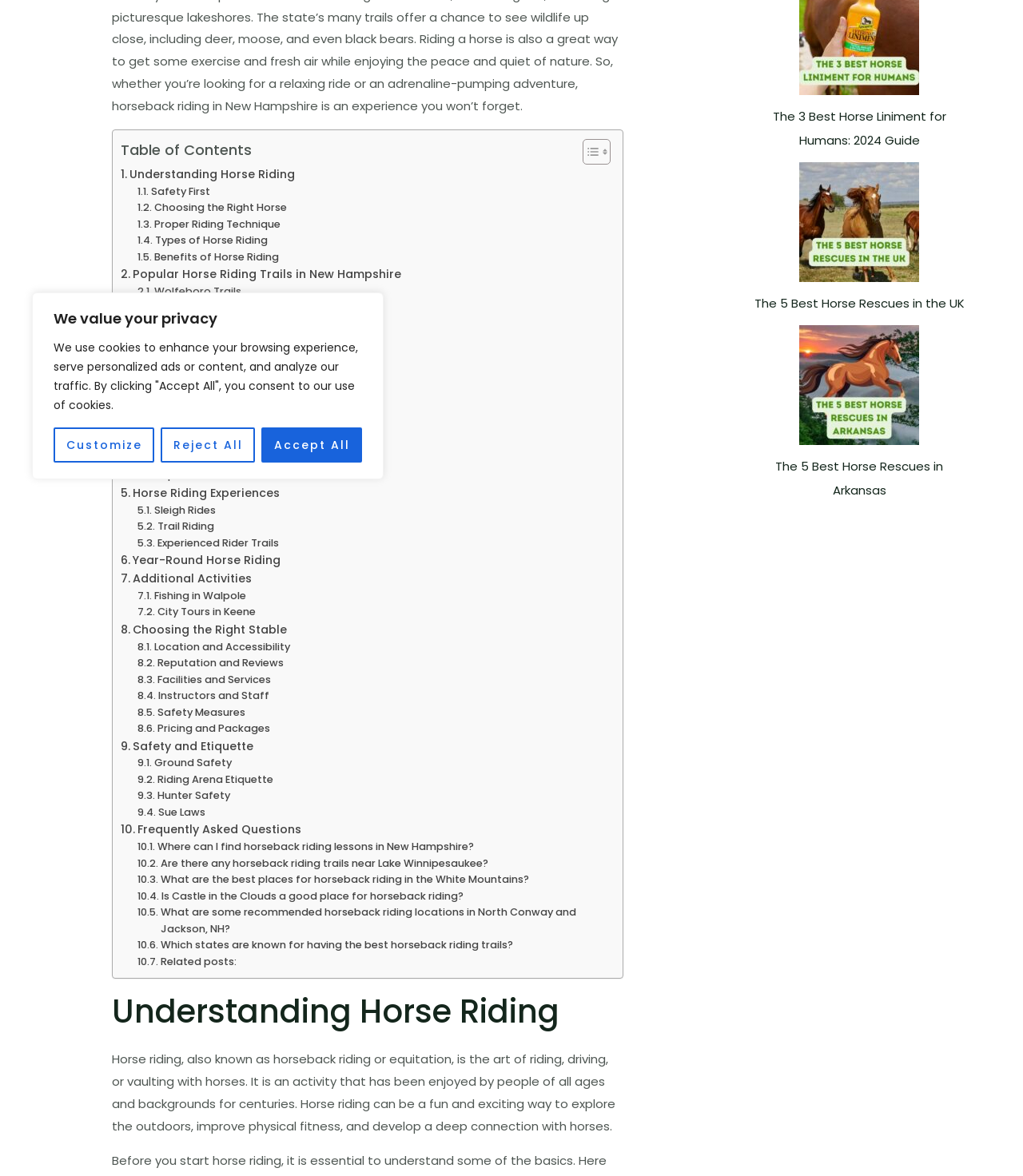Please provide the bounding box coordinates for the UI element as described: "City Tours in Keene". The coordinates must be four floats between 0 and 1, represented as [left, top, right, bottom].

[0.135, 0.514, 0.25, 0.528]